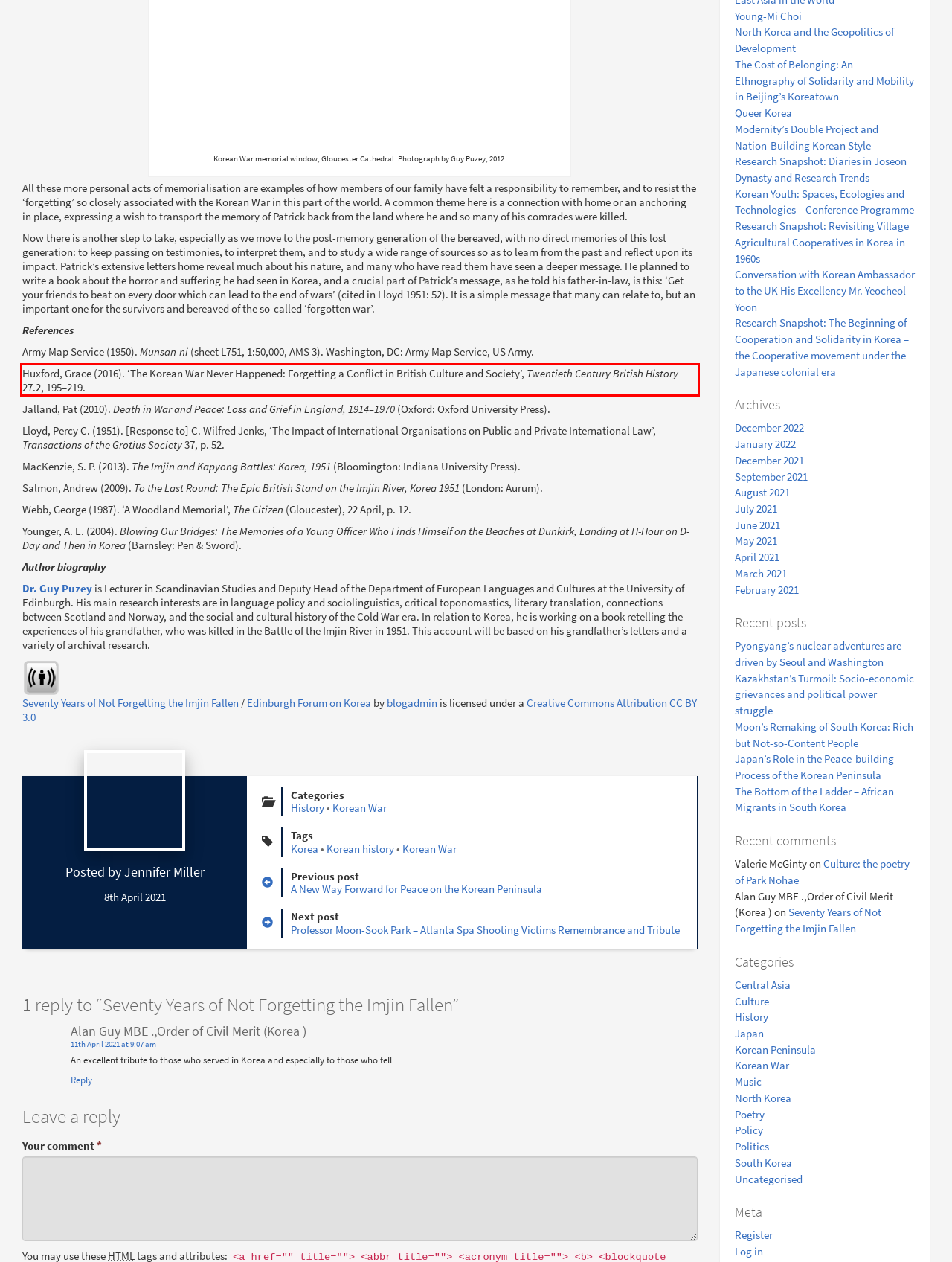Observe the screenshot of the webpage that includes a red rectangle bounding box. Conduct OCR on the content inside this red bounding box and generate the text.

Huxford, Grace (2016). ‘The Korean War Never Happened: Forgetting a Conflict in British Culture and Society’, Twentieth Century British History 27.2, 195–219.